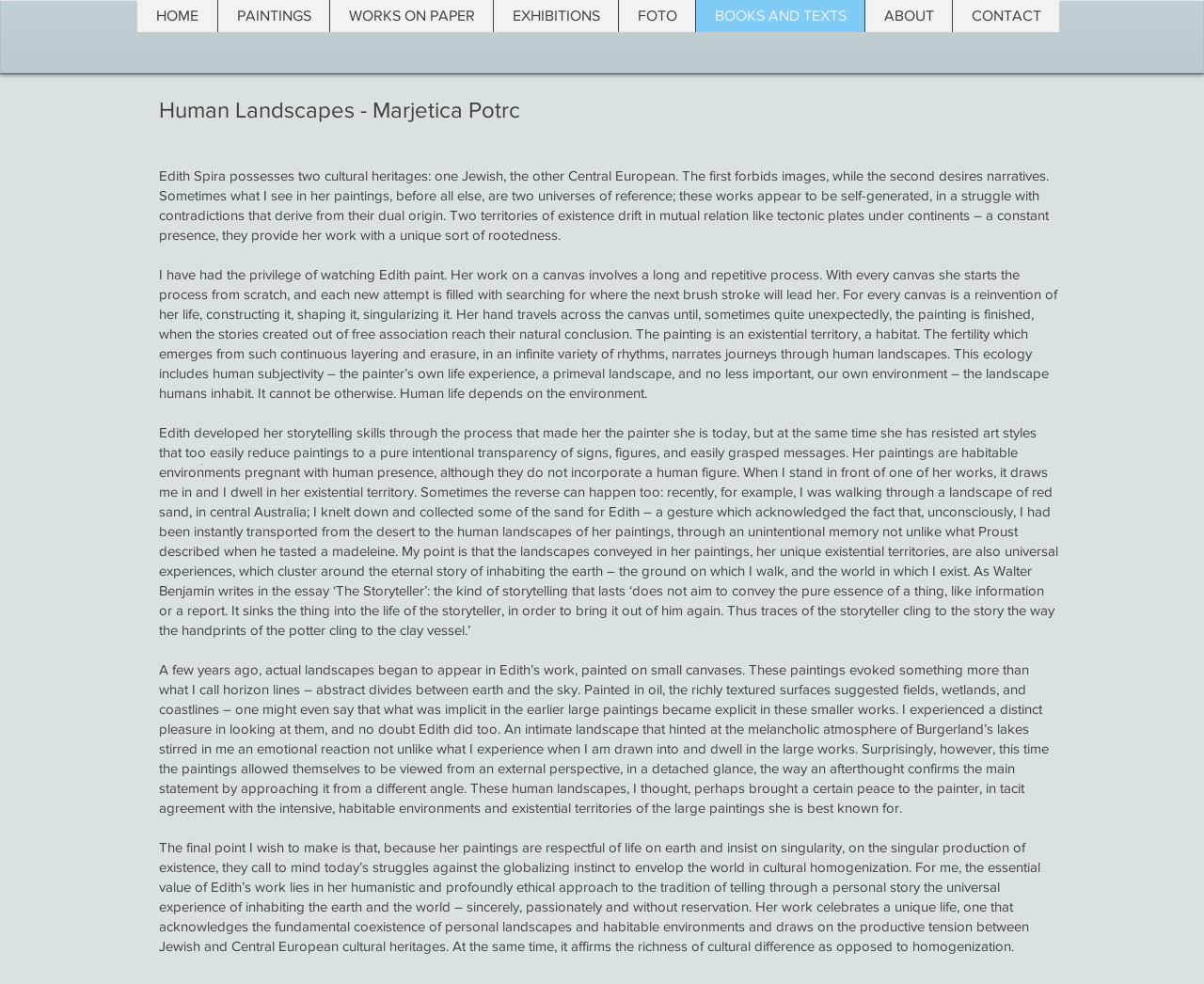What is the tone of the author's writing?
Look at the image and respond with a single word or a short phrase.

Reflective and appreciative